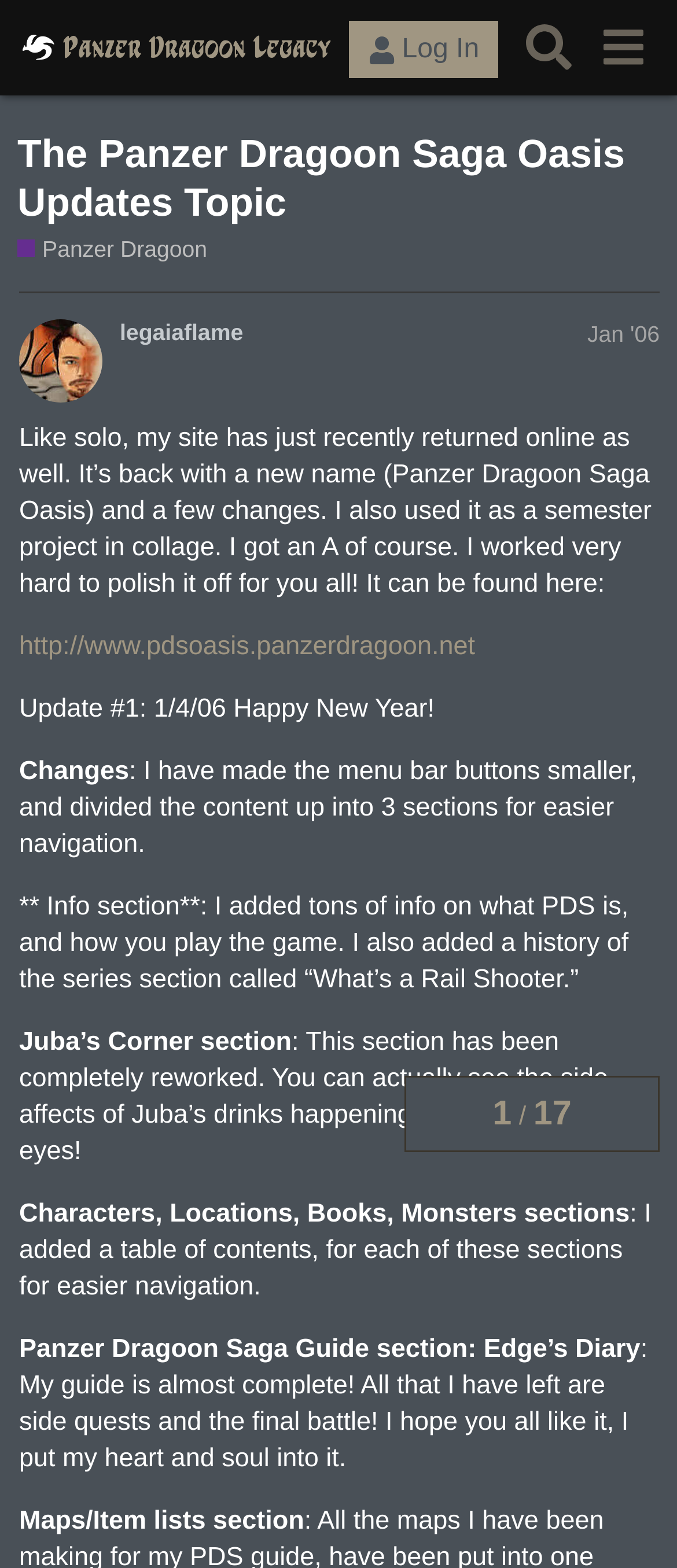Determine the bounding box coordinates for the area that needs to be clicked to fulfill this task: "Visit the Panzer Dragoon Legacy website". The coordinates must be given as four float numbers between 0 and 1, i.e., [left, top, right, bottom].

[0.026, 0.01, 0.499, 0.05]